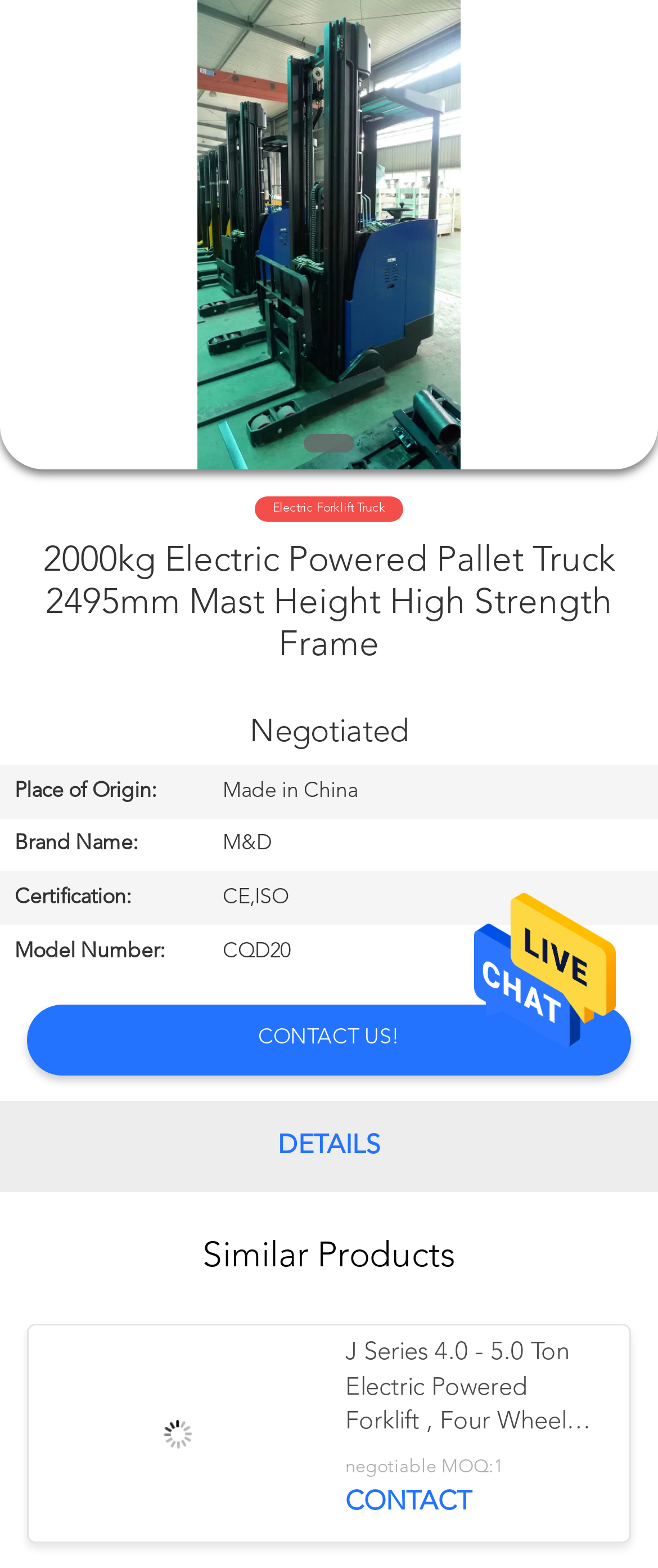Extract the main heading from the webpage content.

2000kg Electric Powered Pallet Truck 2495mm Mast Height High Strength Frame